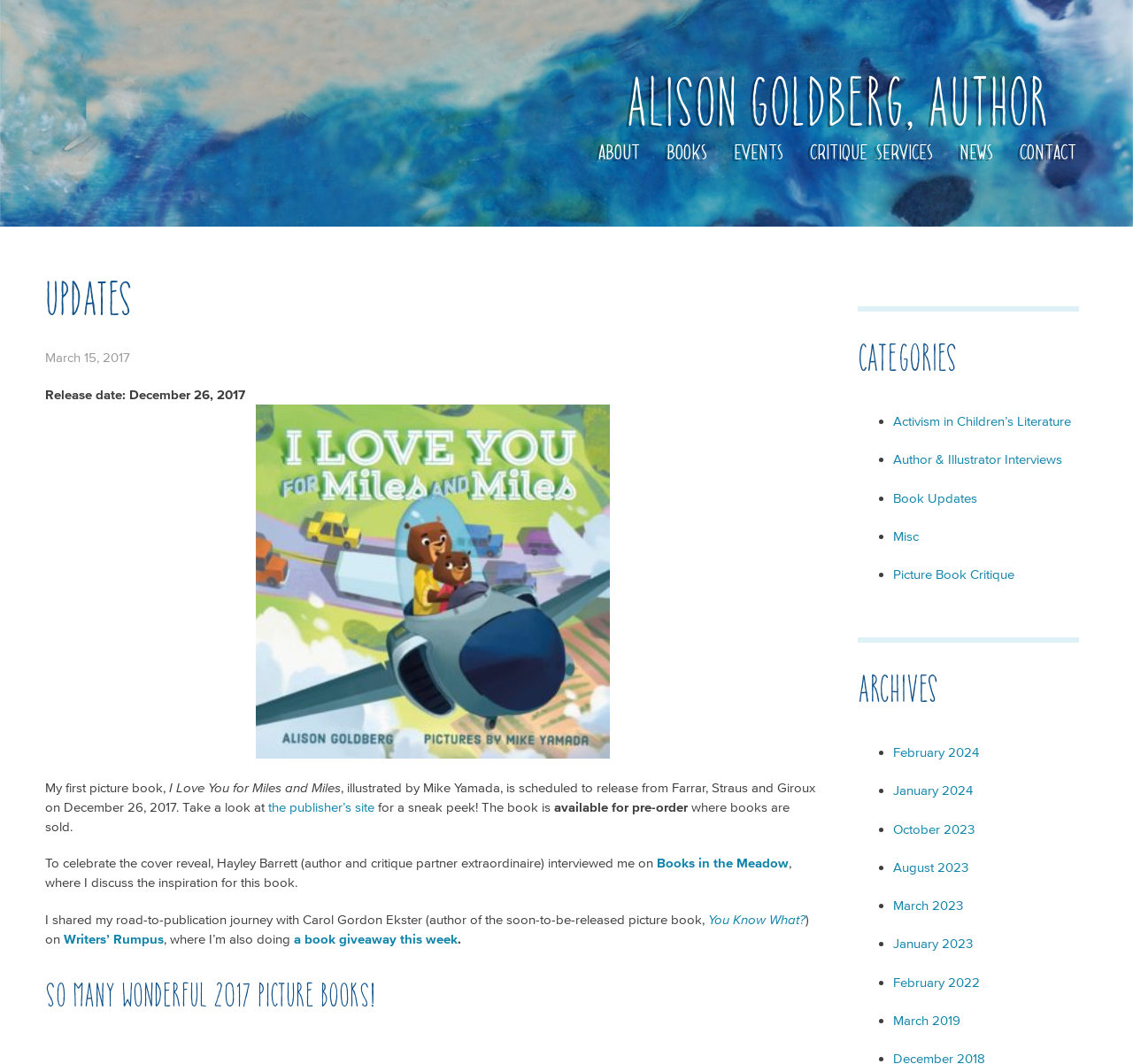Who illustrated the picture book? Based on the screenshot, please respond with a single word or phrase.

Mike Yamada